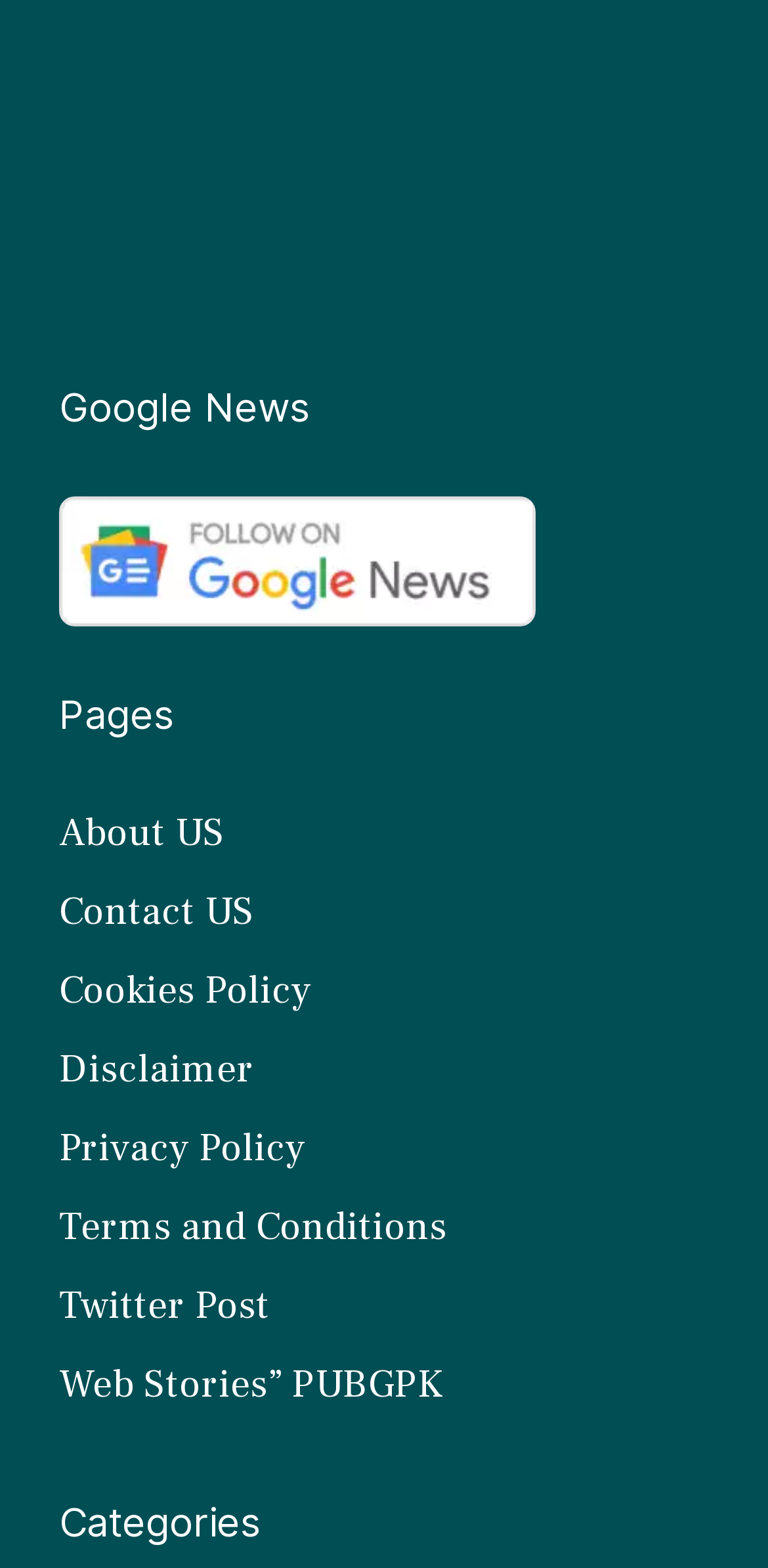Please find the bounding box coordinates of the element's region to be clicked to carry out this instruction: "Click on Google News".

[0.077, 0.241, 0.923, 0.279]